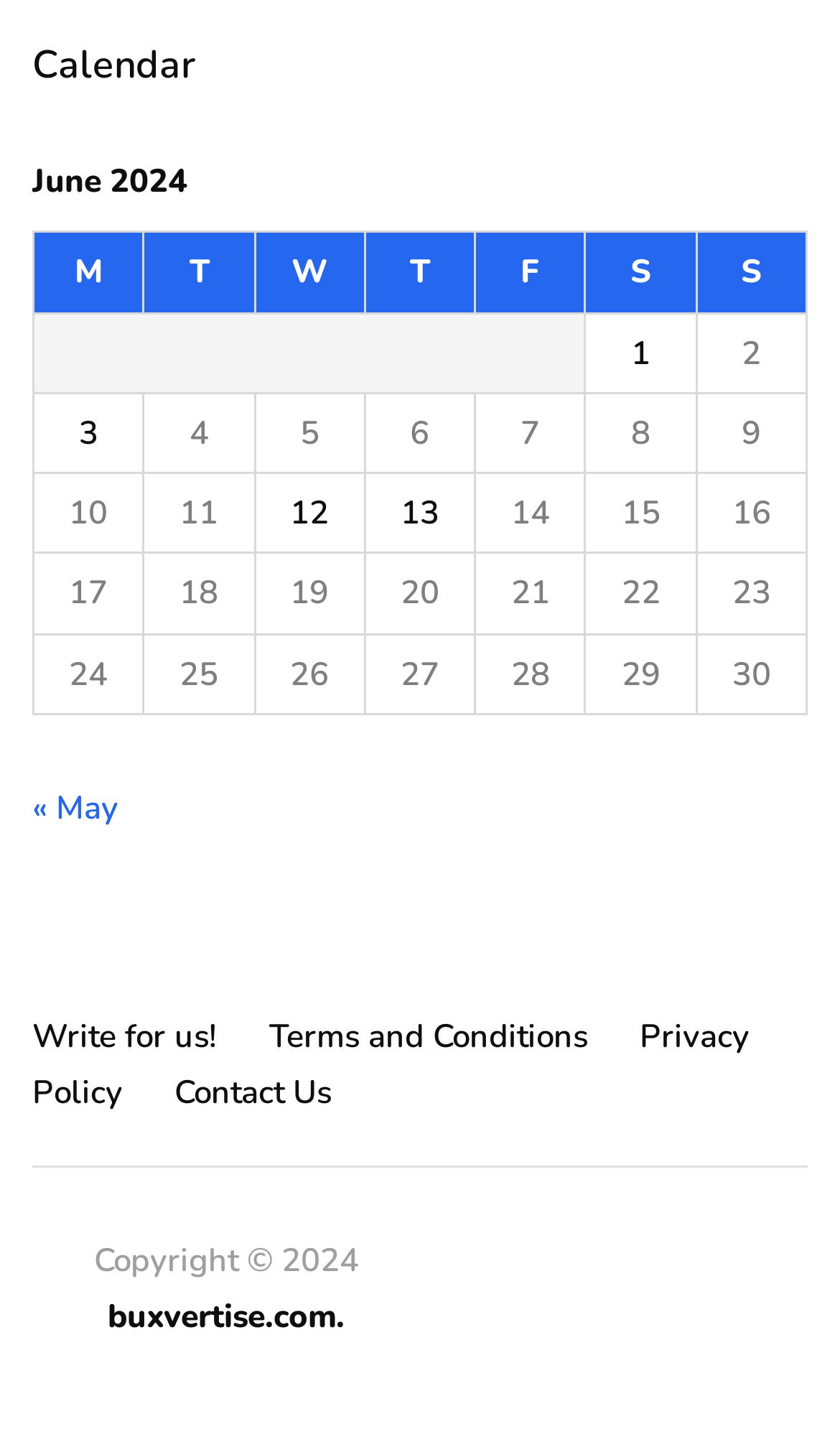What is the copyright year mentioned at the bottom?
Kindly offer a comprehensive and detailed response to the question.

The static text 'Copyright © 2024' at the bottom of the page indicates the copyright year.